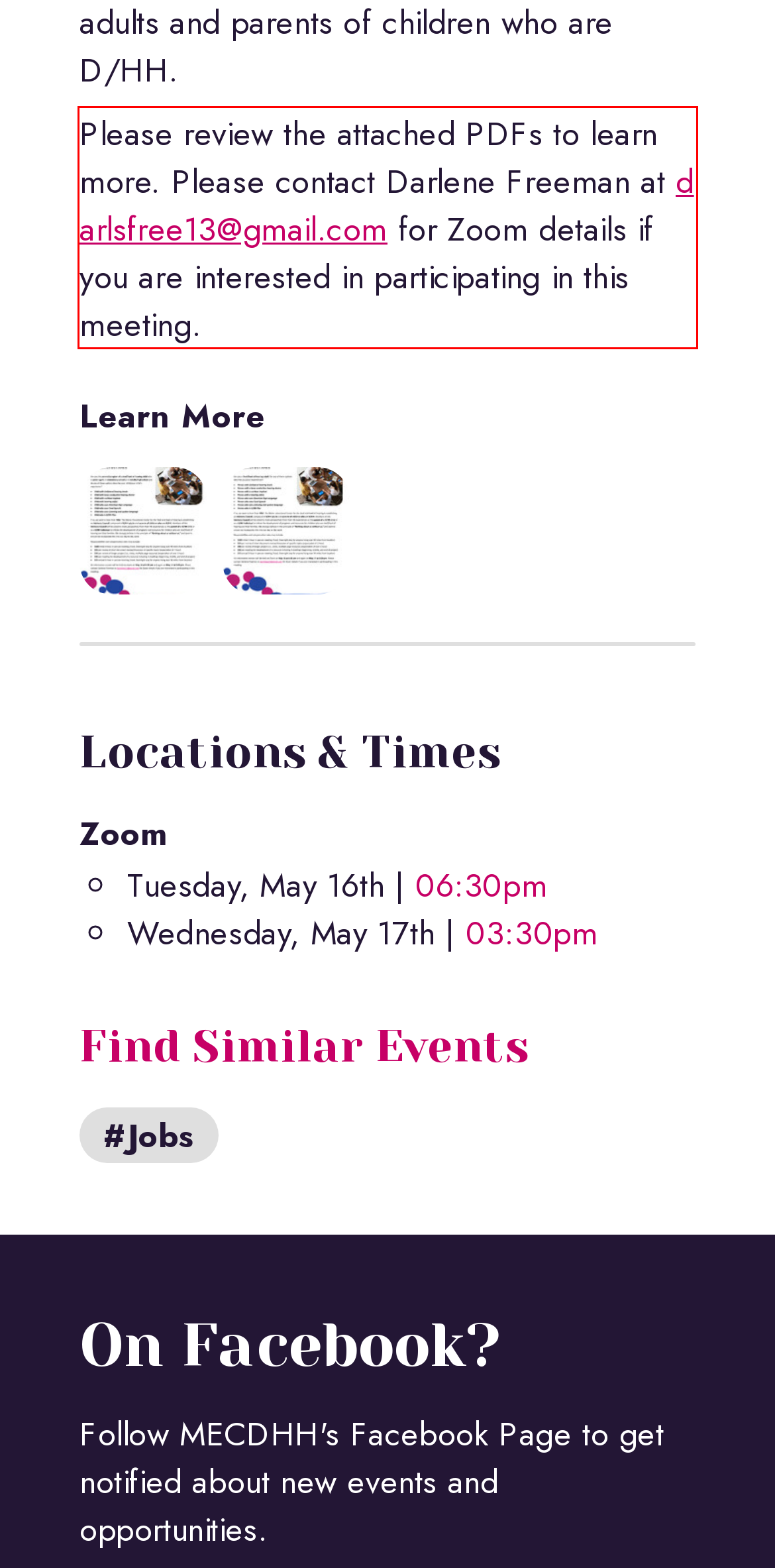Identify the text inside the red bounding box on the provided webpage screenshot by performing OCR.

Please review the attached PDFs to learn more. Please contact Darlene Freeman at darlsfree13@gmail.com for Zoom details if you are interested in participating in this meeting.